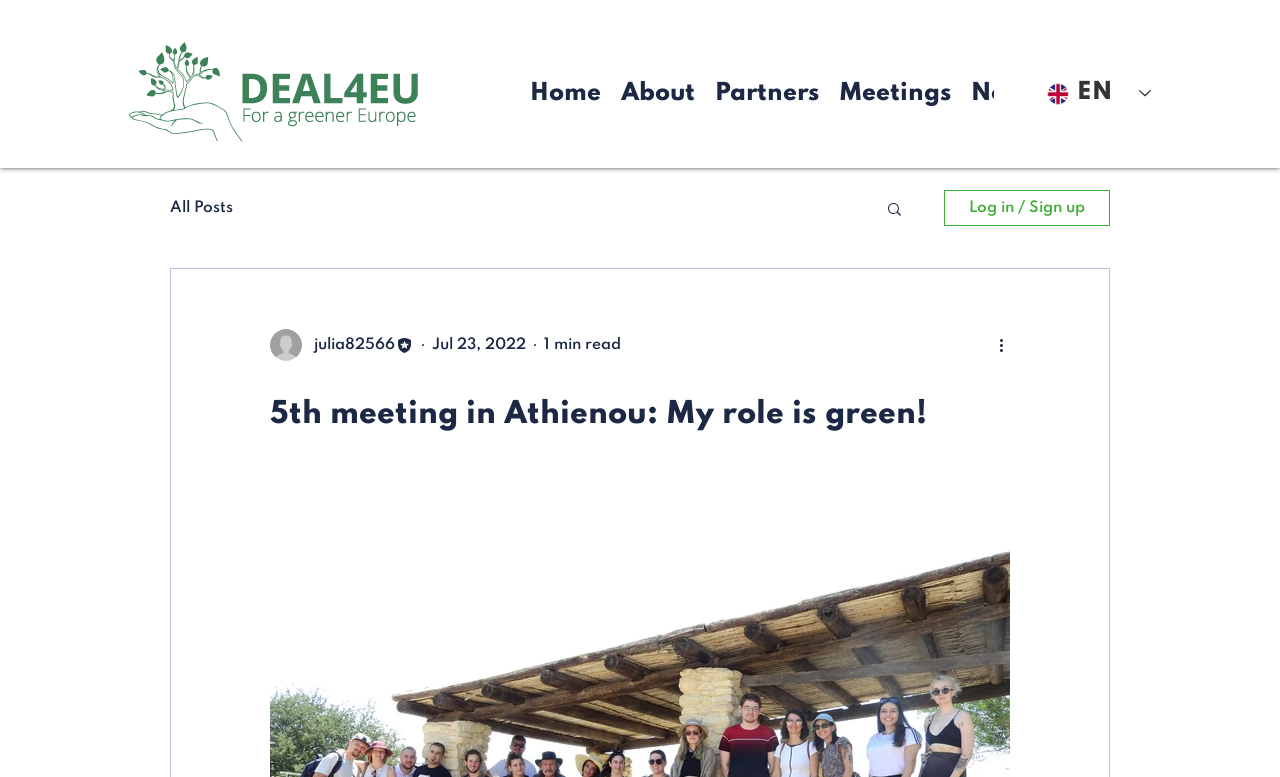Determine the bounding box coordinates of the clickable region to execute the instruction: "Go to the home page". The coordinates should be four float numbers between 0 and 1, denoted as [left, top, right, bottom].

[0.406, 0.102, 0.477, 0.14]